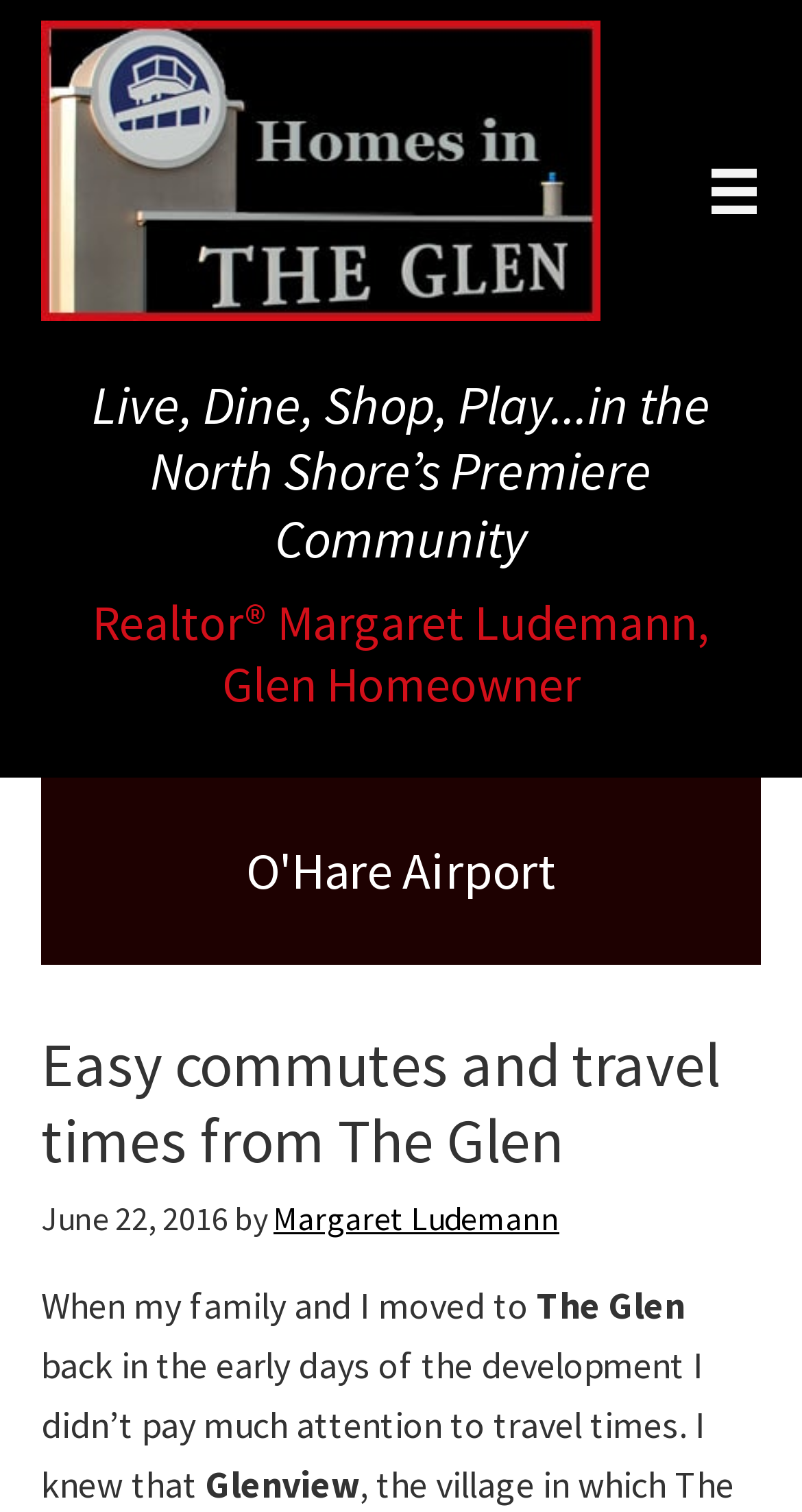Provide a brief response to the question below using a single word or phrase: 
What is the logo mentioned in the webpage?

Homes in The Glen logo